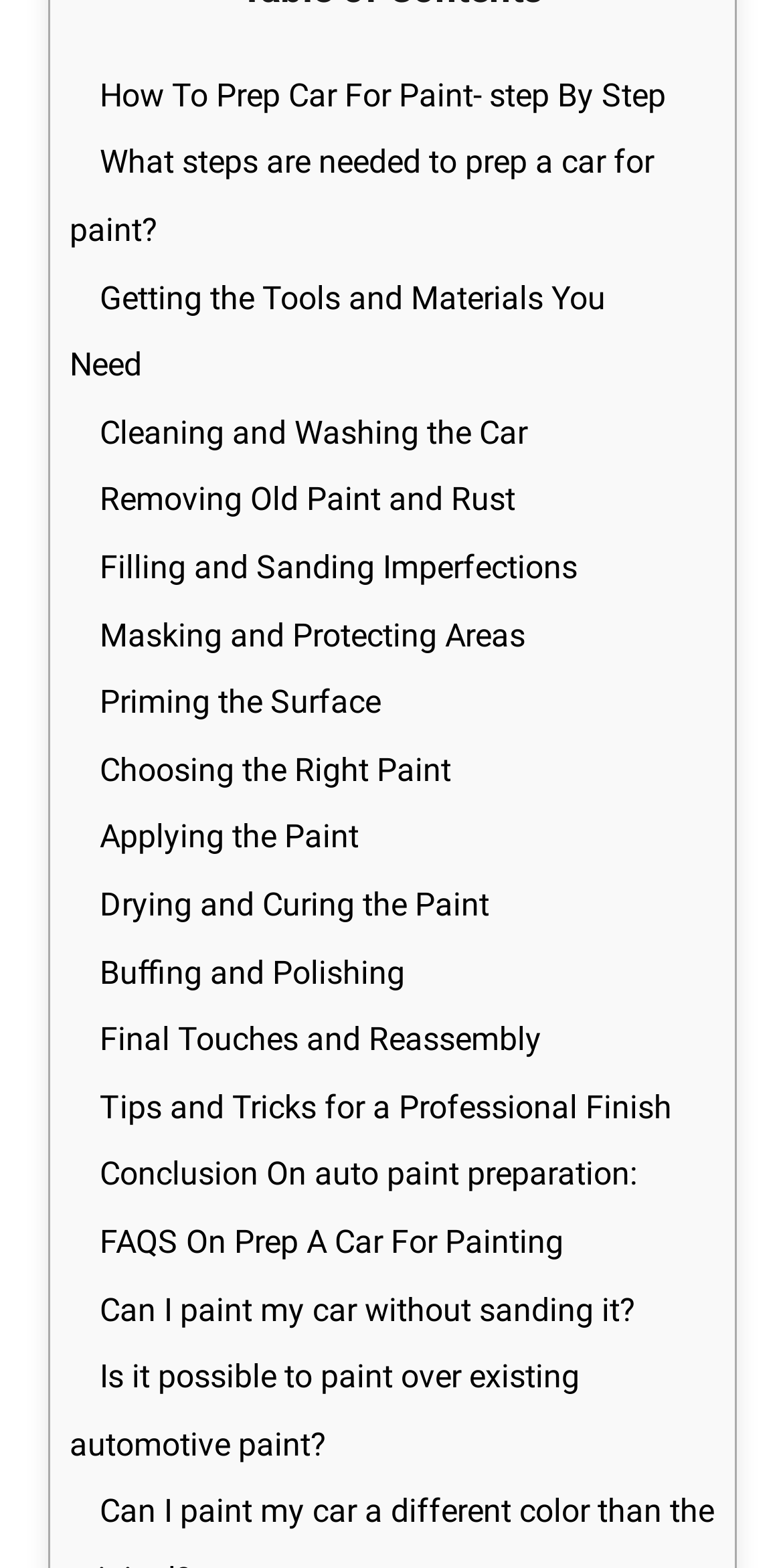Determine the bounding box coordinates of the clickable area required to perform the following instruction: "Read 'What steps are needed to prep a car for paint?'". The coordinates should be represented as four float numbers between 0 and 1: [left, top, right, bottom].

[0.088, 0.072, 0.835, 0.178]